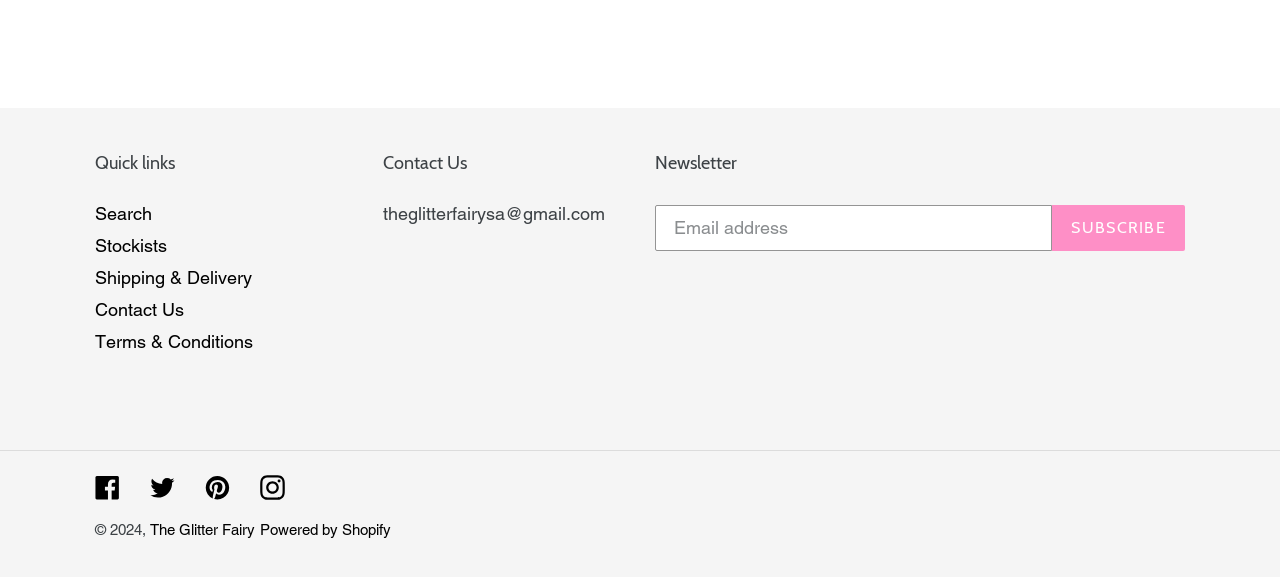Specify the bounding box coordinates of the element's area that should be clicked to execute the given instruction: "Visit the Facebook page". The coordinates should be four float numbers between 0 and 1, i.e., [left, top, right, bottom].

[0.074, 0.819, 0.094, 0.867]